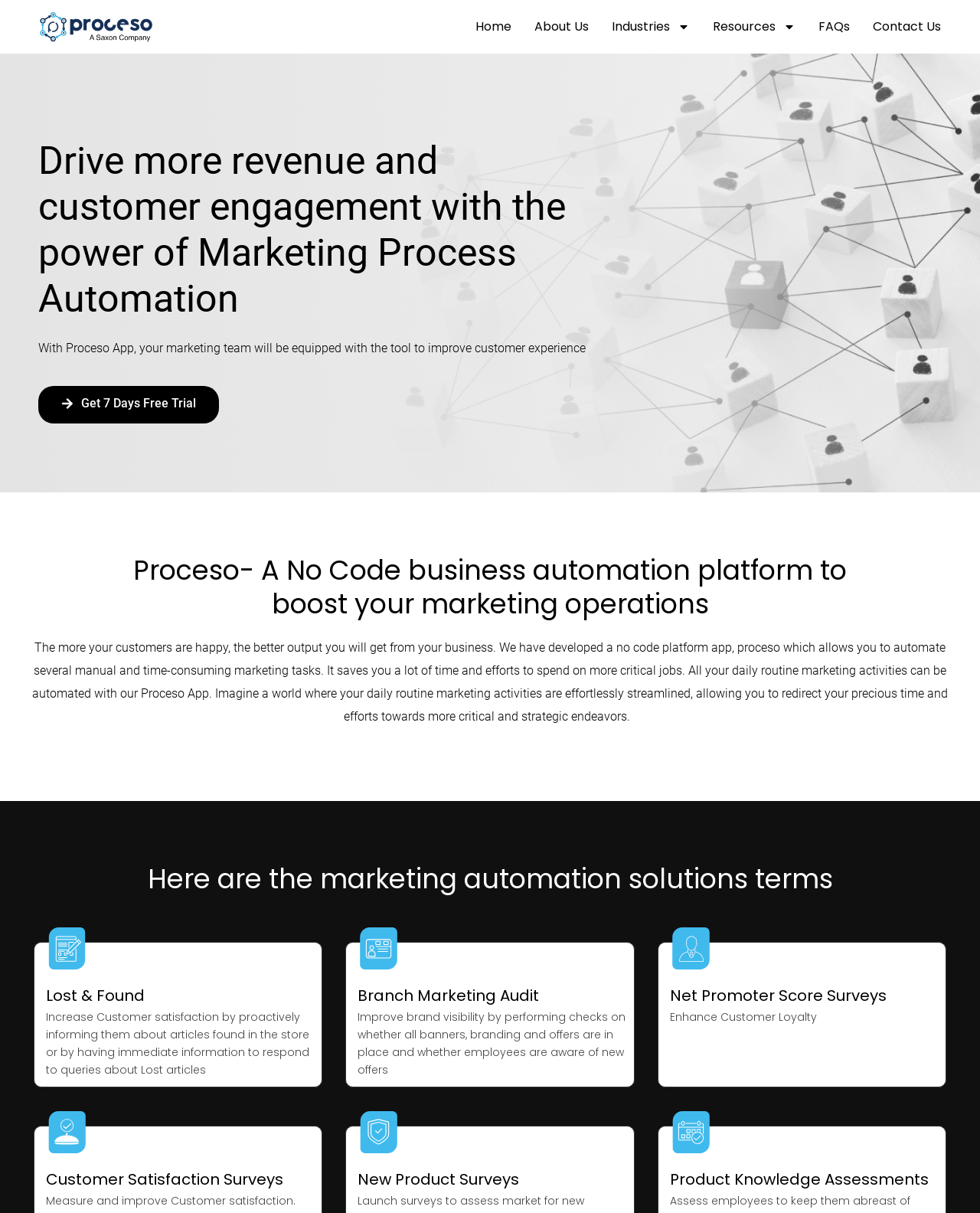Please look at the image and answer the question with a detailed explanation: What are the benefits of using Proceso App?

According to the webpage, using Proceso App can increase customer satisfaction by proactively informing them about articles found in the store or by having immediate information to respond to queries about Lost articles. It can also enhance customer loyalty and improve brand visibility.